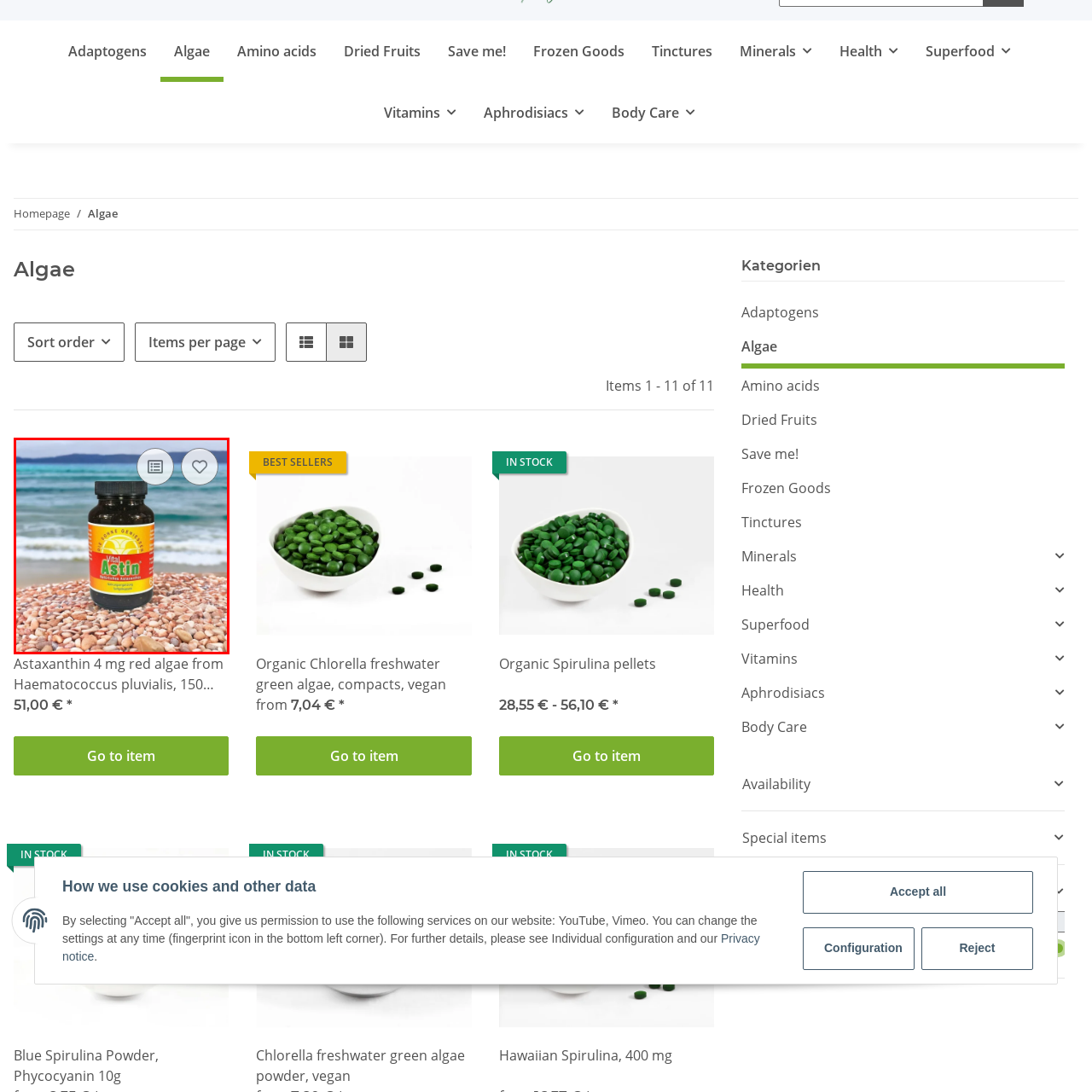Provide an in-depth caption for the image inside the red boundary.

This image showcases a bottle of "Vital Astin," a dietary supplement prominently labeled with bright colors, set against a scenic background of a serene beach. The product is positioned on a bed of smooth pebbles, while the calming ocean waves gently lap the shore, enhancing the tranquil ambiance. Above the bottle, there are two icons: one for a viewing mode option (list or gallery) and another for a wish list feature, indicating interactivity for potential buyers. This context highlights the product's connection to wellness and the natural environment, often appealing to health-conscious consumers interested in algae-based supplements for their beneficial properties.